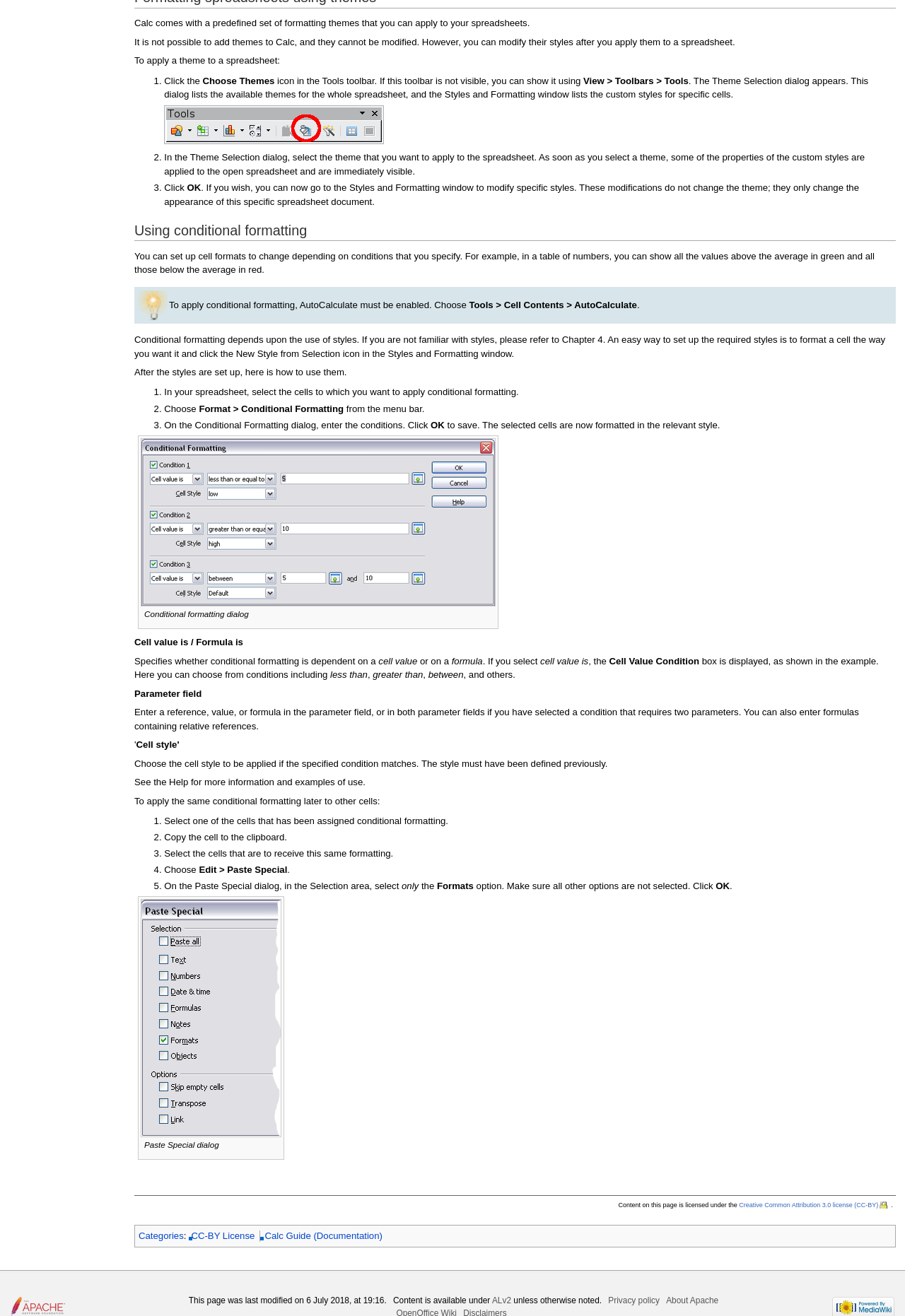Find and indicate the bounding box coordinates of the region you should select to follow the given instruction: "Learn about dental bridges".

None